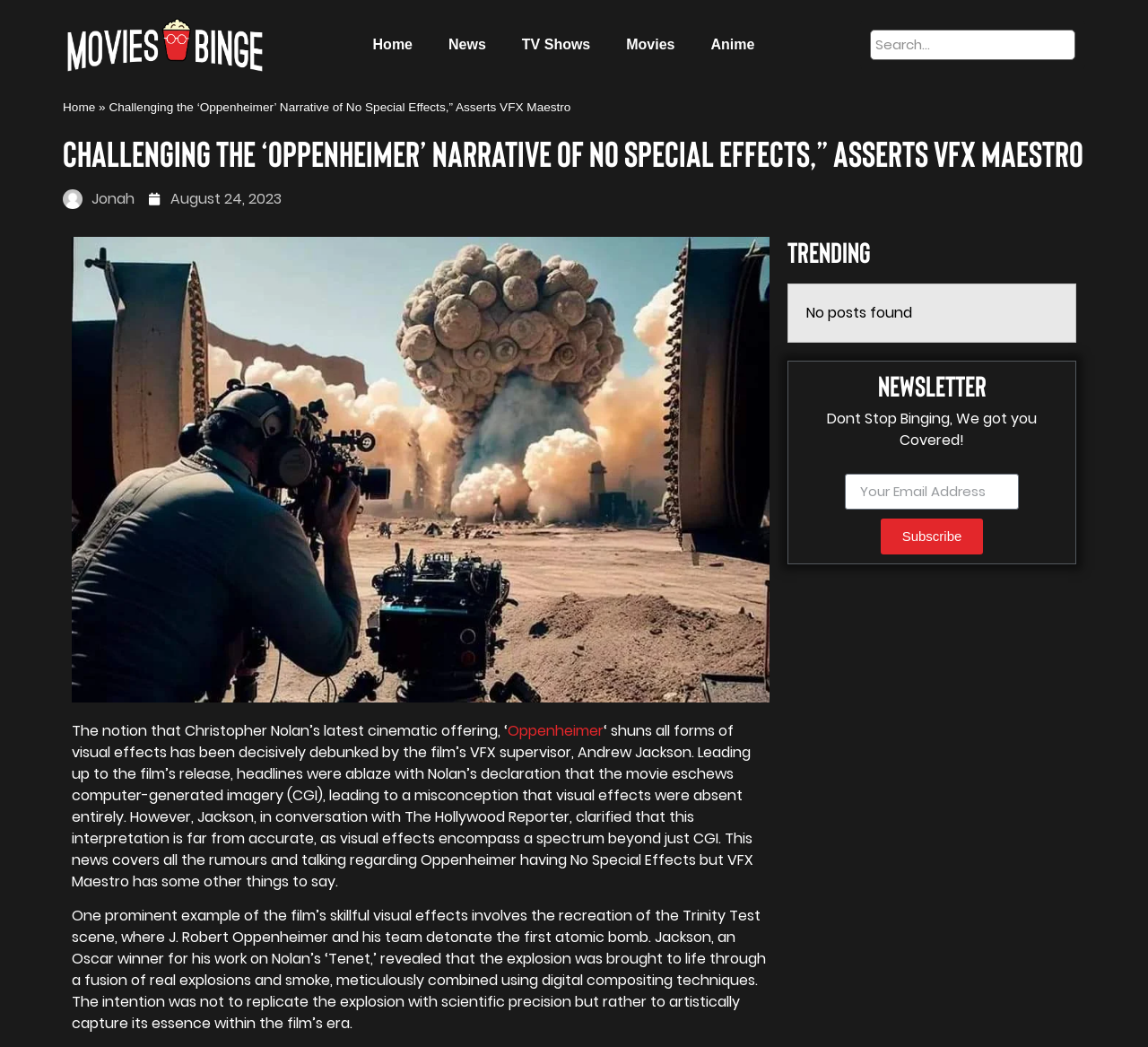Kindly determine the bounding box coordinates for the area that needs to be clicked to execute this instruction: "Subscribe to the newsletter".

[0.767, 0.495, 0.857, 0.529]